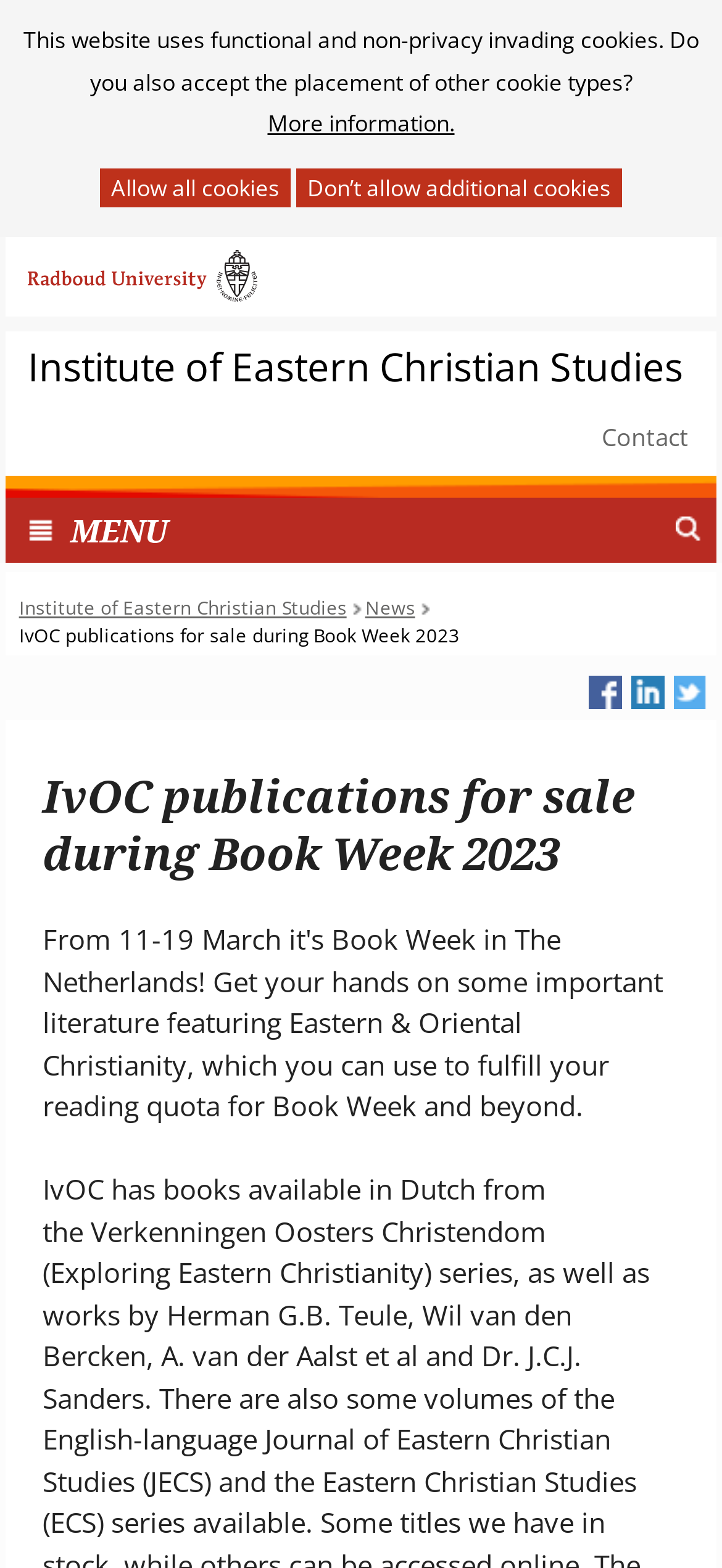Identify the bounding box coordinates for the UI element mentioned here: "Contact". Provide the coordinates as four float values between 0 and 1, i.e., [left, top, right, bottom].

[0.833, 0.268, 0.954, 0.289]